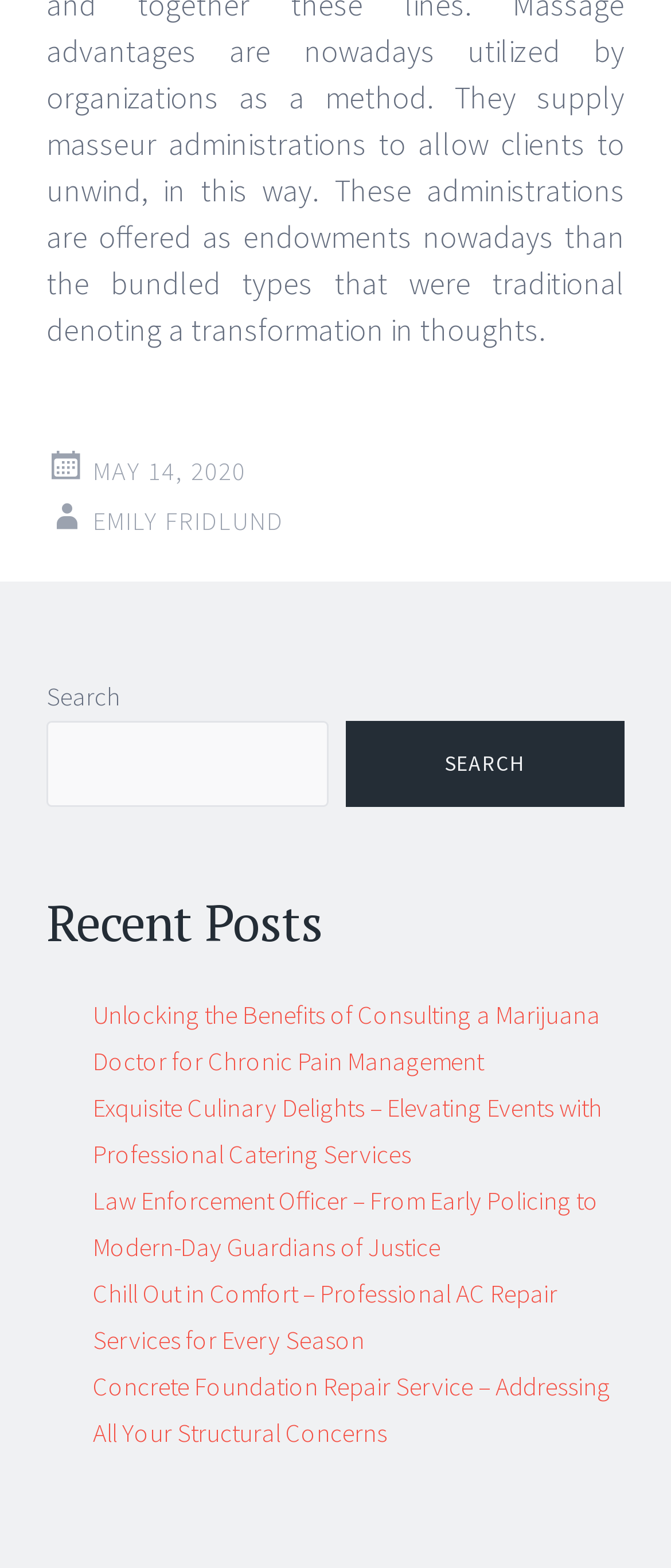Determine the bounding box coordinates of the clickable region to execute the instruction: "View 2023 news entries". The coordinates should be four float numbers between 0 and 1, denoted as [left, top, right, bottom].

None